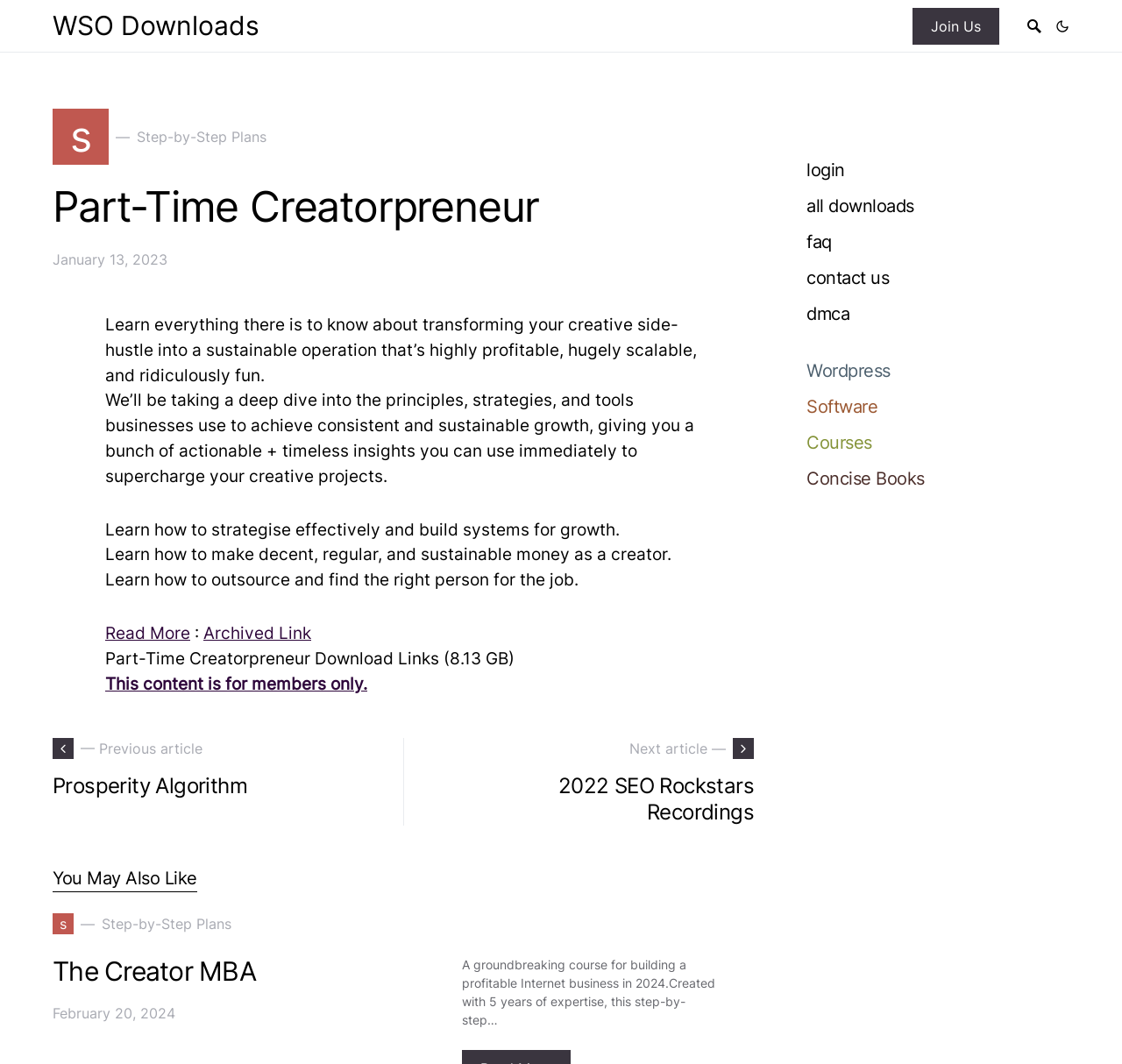Determine the coordinates of the bounding box for the clickable area needed to execute this instruction: "Go to previous article Prosperity Algorithm".

[0.047, 0.694, 0.359, 0.776]